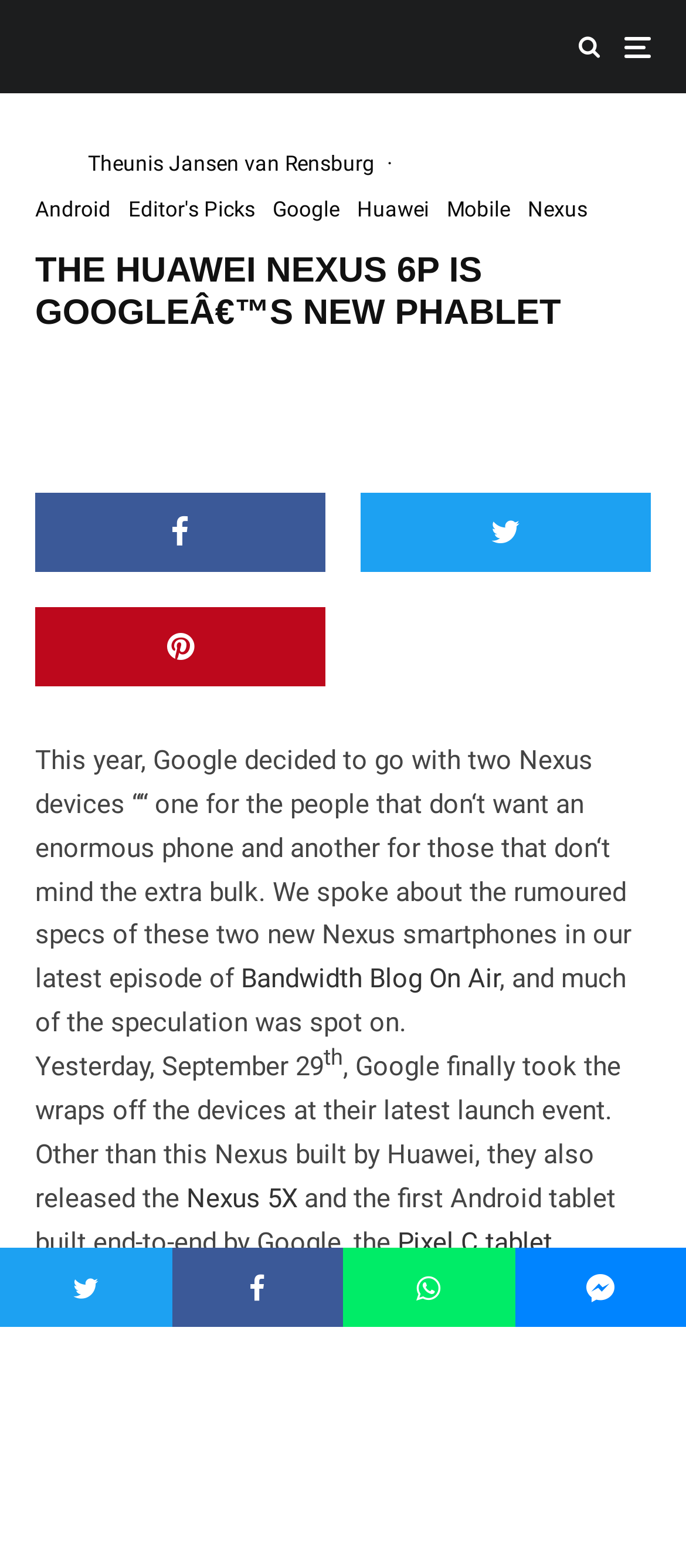Who is the author of the article?
Provide a one-word or short-phrase answer based on the image.

Theunis Jansen van Rensburg